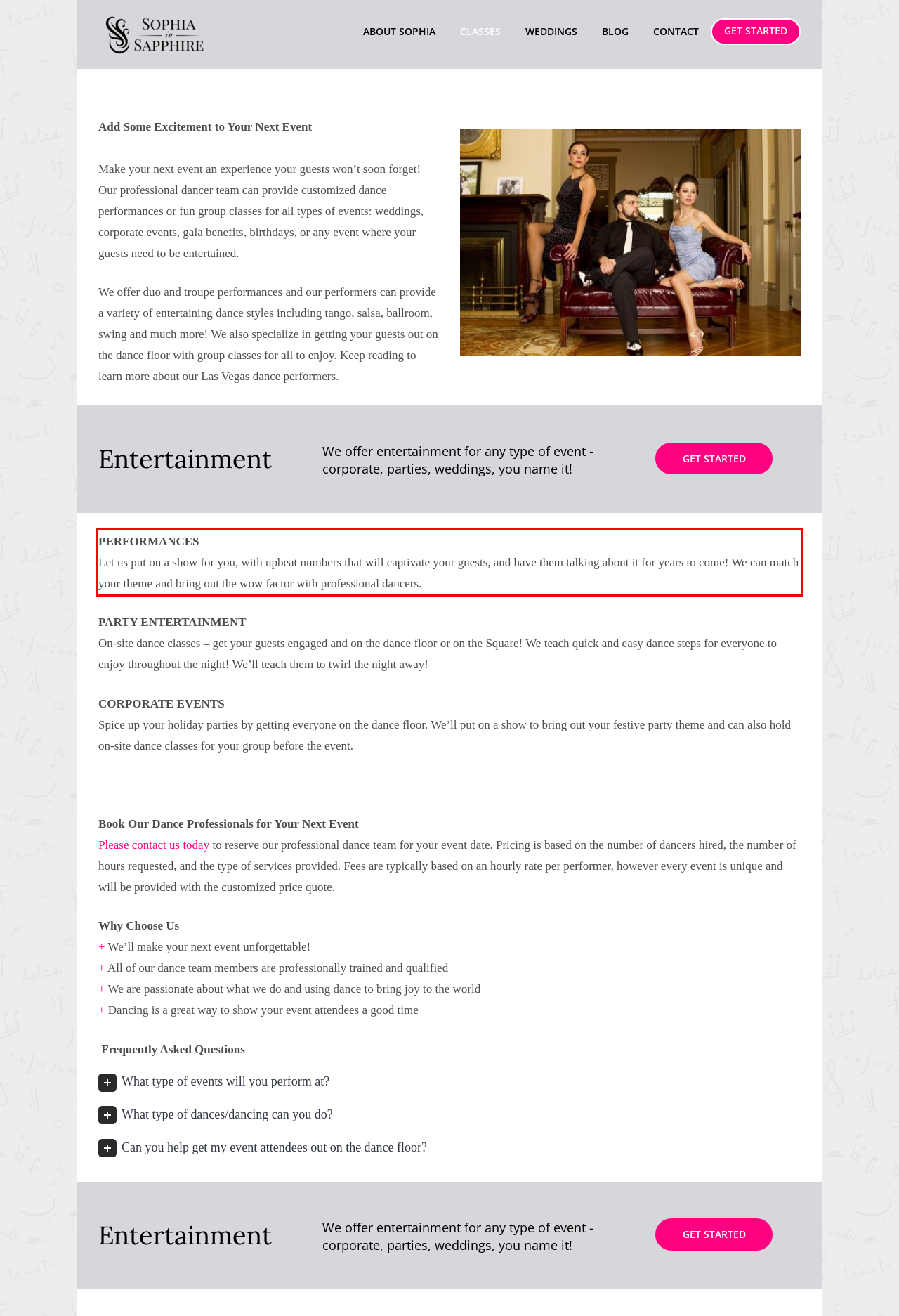Given a screenshot of a webpage, locate the red bounding box and extract the text it encloses.

PERFORMANCES Let us put on a show for you, with upbeat numbers that will captivate your guests, and have them talking about it for years to come! We can match your theme and bring out the wow factor with professional dancers.